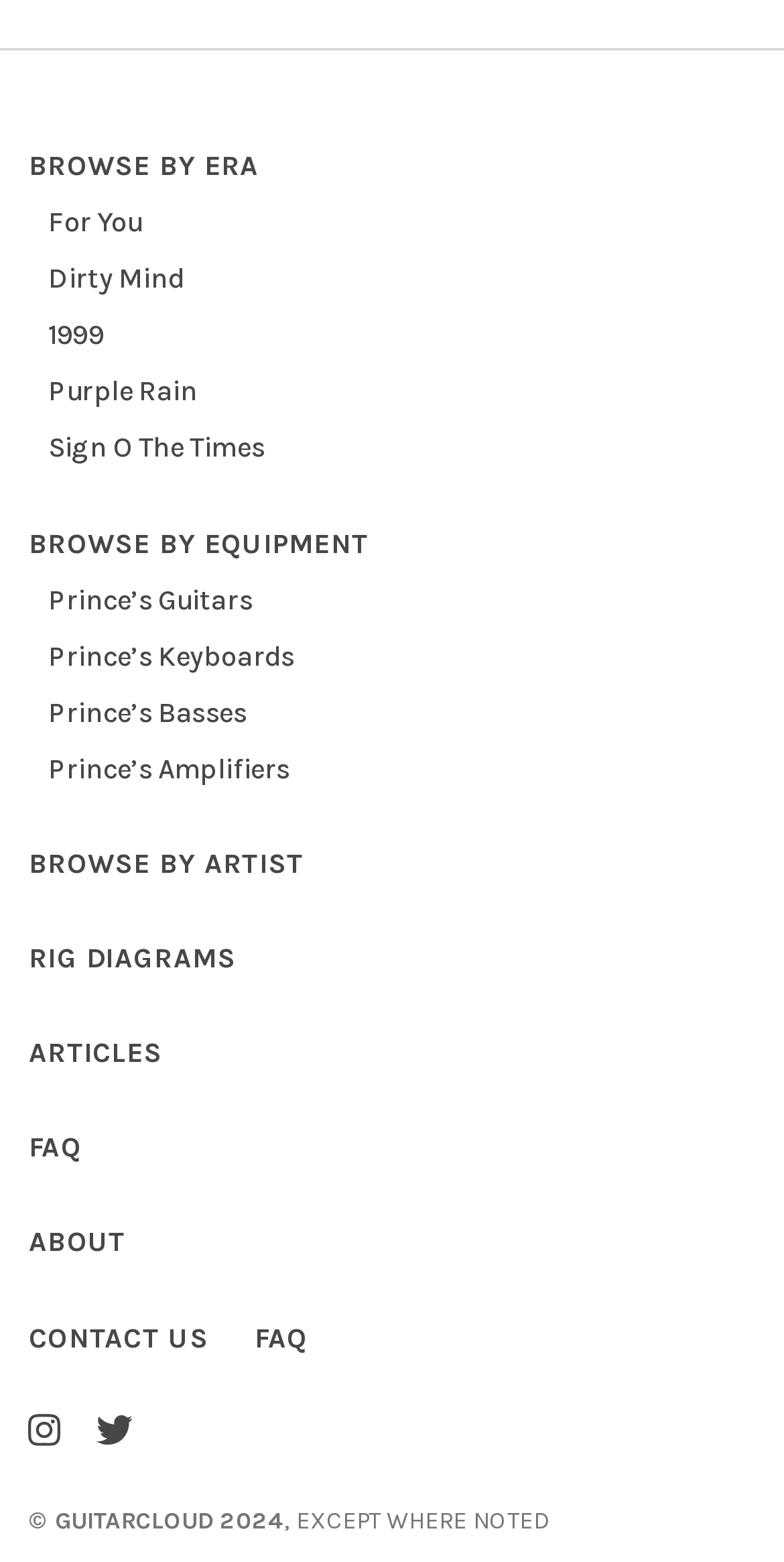Please identify the bounding box coordinates of the element that needs to be clicked to perform the following instruction: "Browse by era".

[0.037, 0.096, 0.33, 0.118]